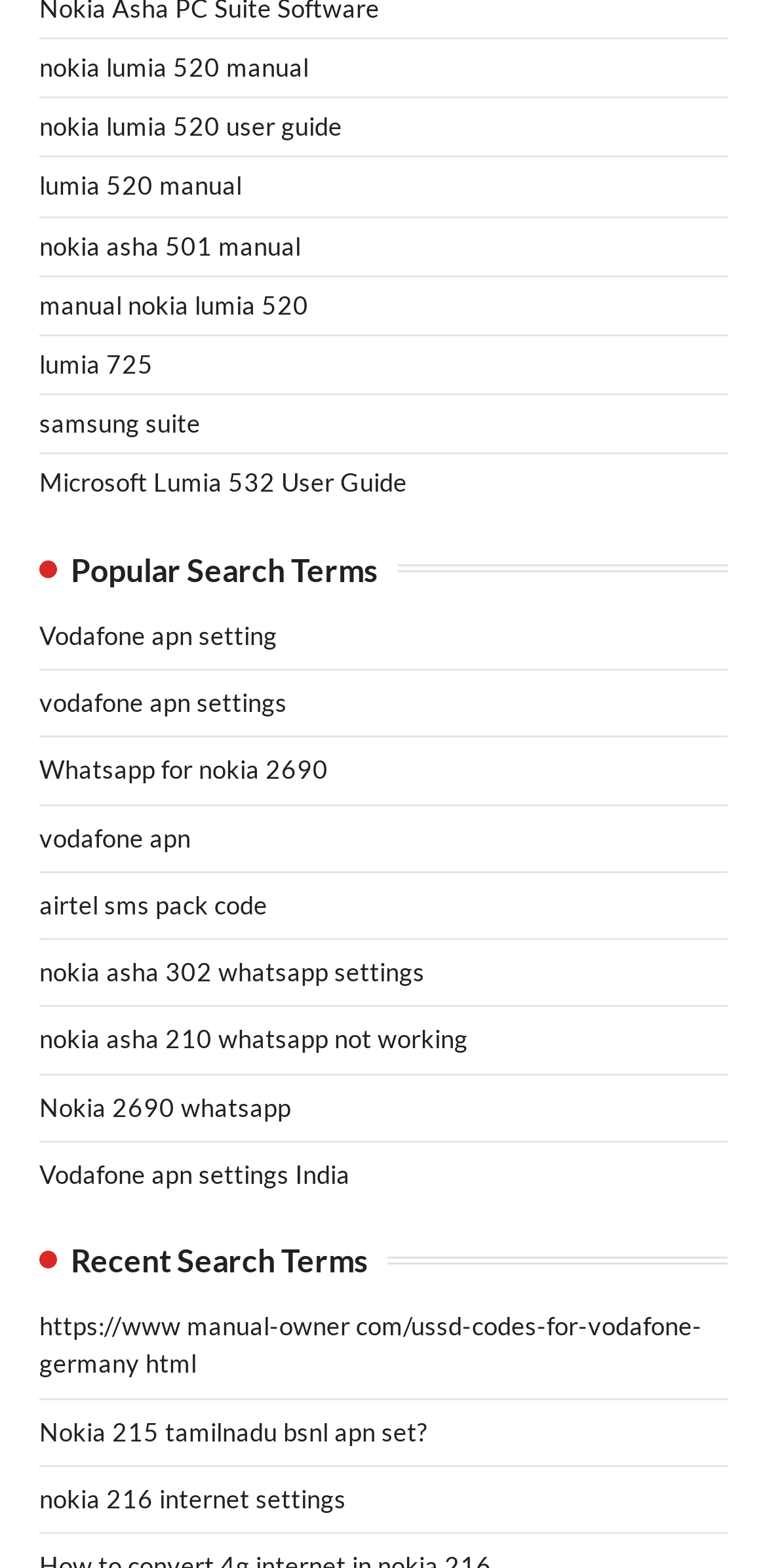Based on the description "nokia lumia 520 user guide", find the bounding box of the specified UI element.

[0.051, 0.07, 0.446, 0.09]